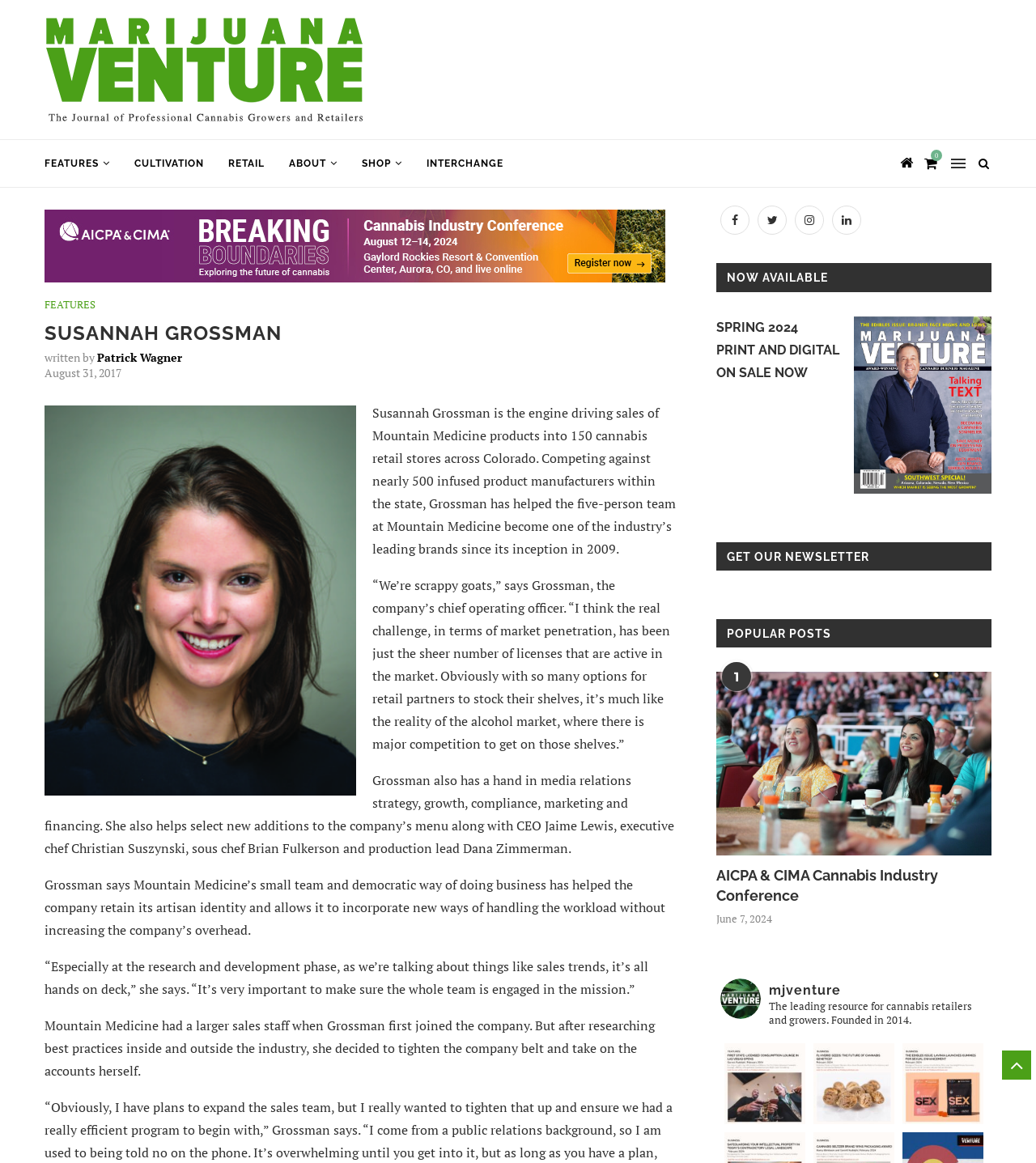What is the name of the person driving sales of Mountain Medicine products?
Look at the image and answer with only one word or phrase.

Susannah Grossman